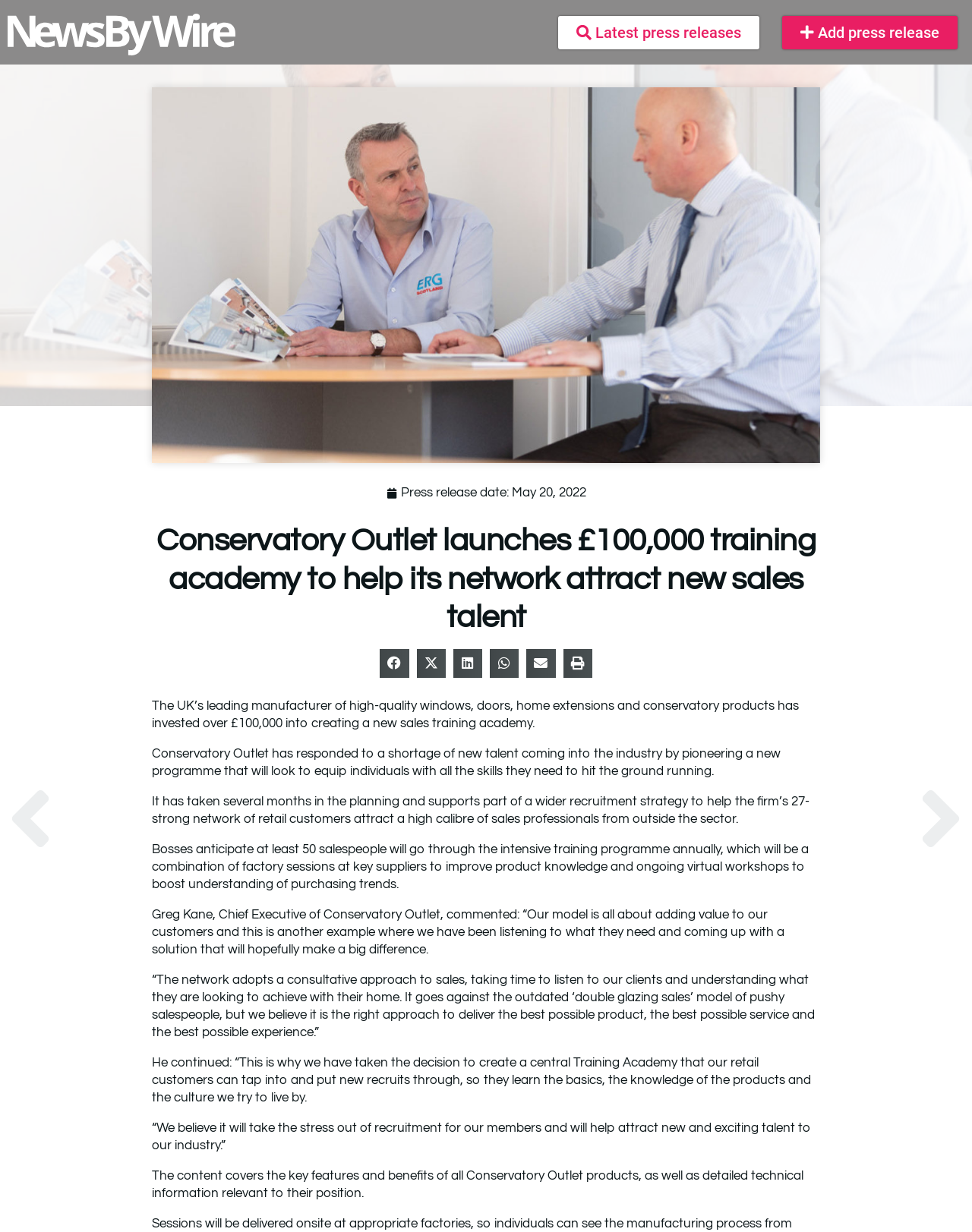Using the provided description: "Add press release", find the bounding box coordinates of the corresponding UI element. The output should be four float numbers between 0 and 1, in the format [left, top, right, bottom].

[0.805, 0.013, 0.985, 0.04]